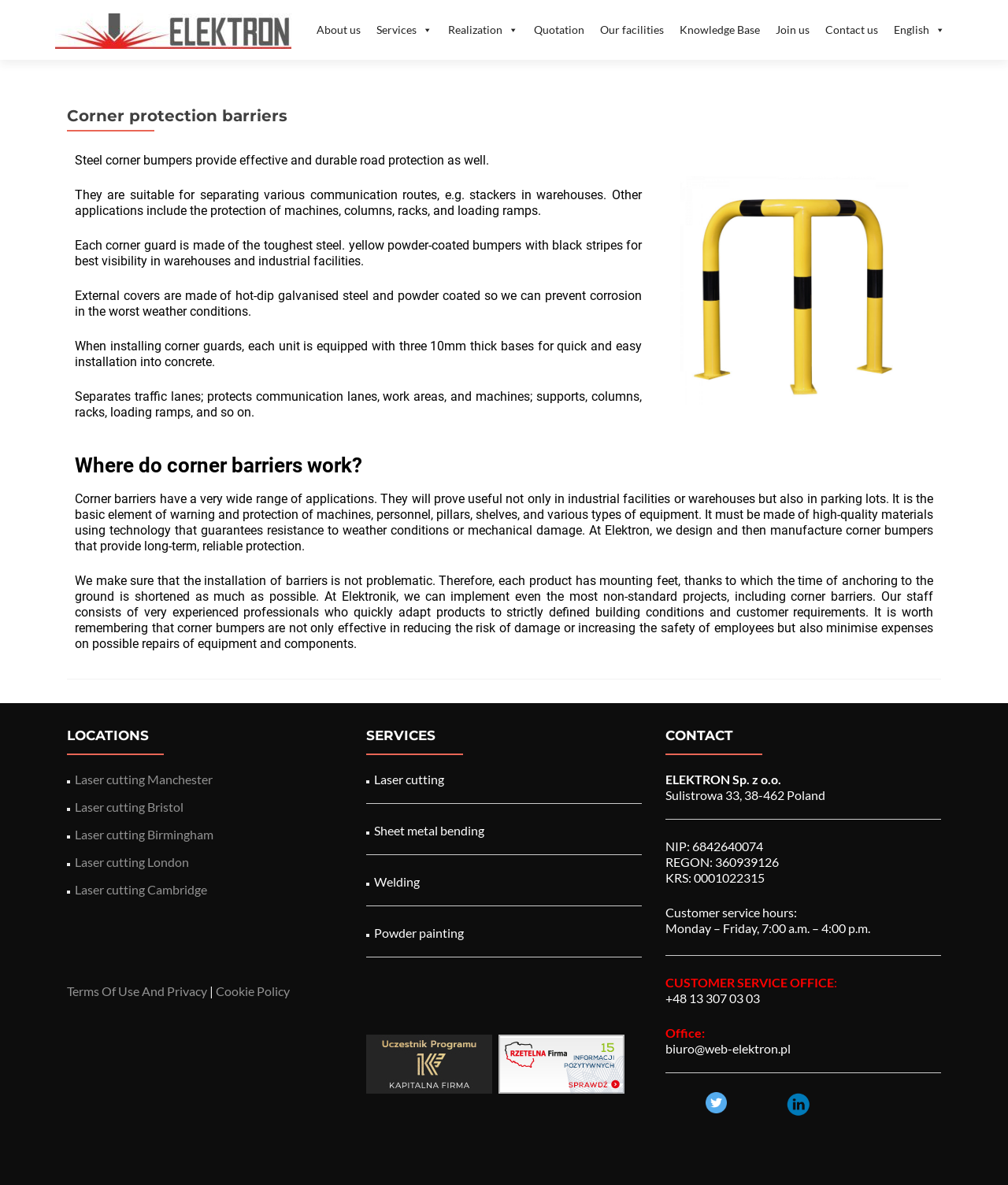Locate the bounding box coordinates of the region to be clicked to comply with the following instruction: "View the 'Corner protection barriers' heading". The coordinates must be four float numbers between 0 and 1, in the form [left, top, right, bottom].

[0.066, 0.09, 0.934, 0.105]